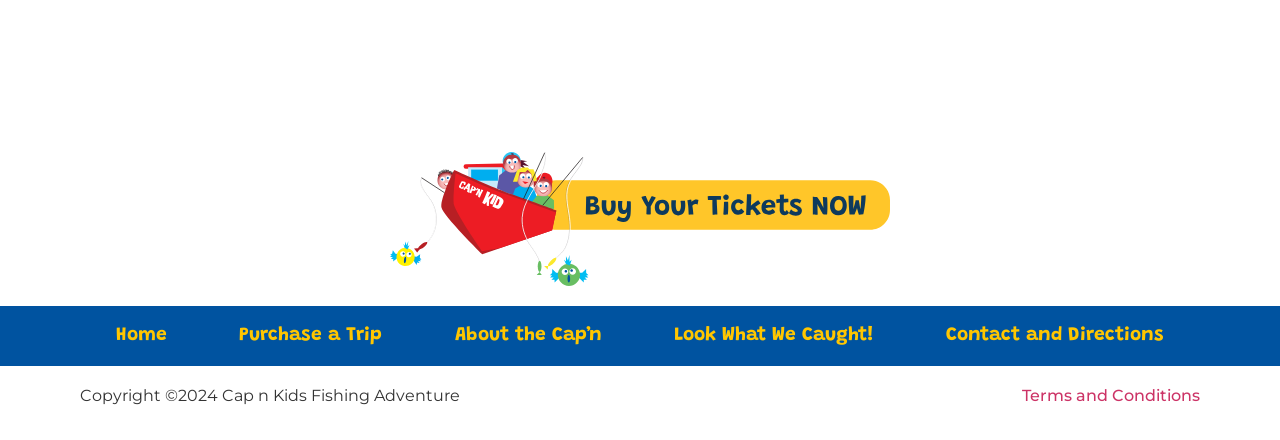Find the bounding box coordinates for the HTML element described as: "Contact and Directions". The coordinates should consist of four float values between 0 and 1, i.e., [left, top, right, bottom].

[0.711, 0.717, 0.938, 0.808]